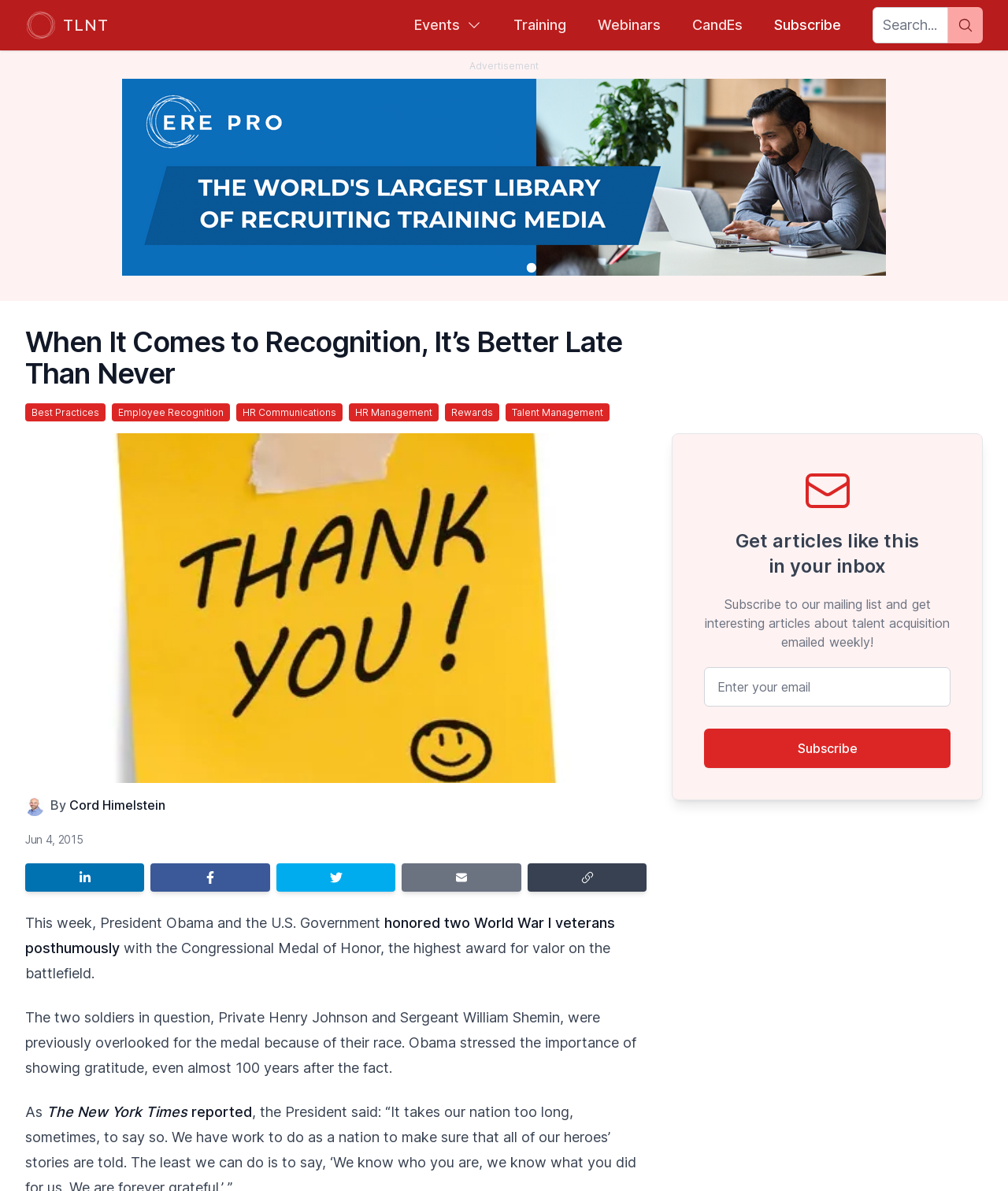Determine the bounding box coordinates of the clickable element to complete this instruction: "Subscribe to the mailing list". Provide the coordinates in the format of four float numbers between 0 and 1, [left, top, right, bottom].

[0.699, 0.612, 0.943, 0.645]